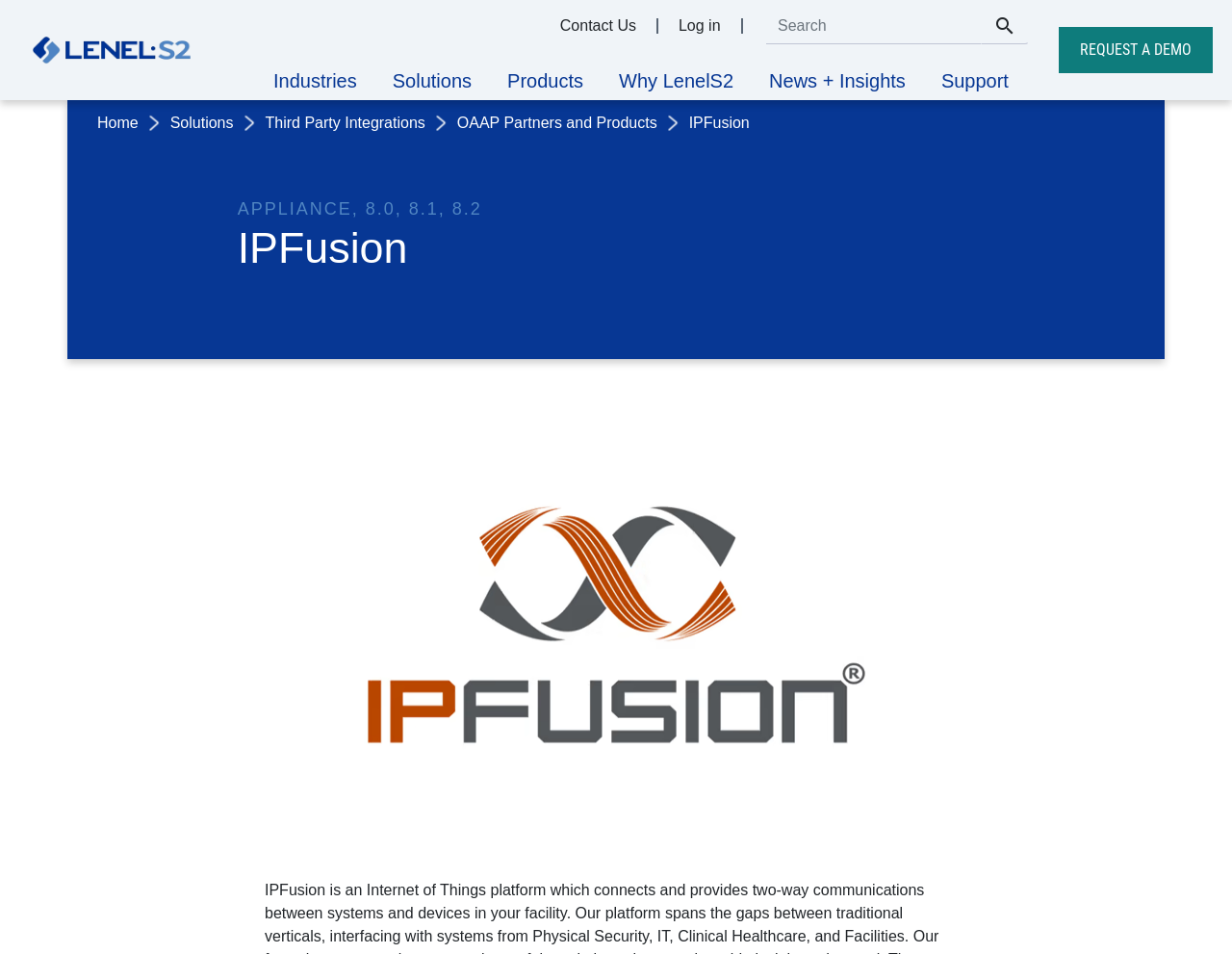Can you show the bounding box coordinates of the region to click on to complete the task described in the instruction: "Log in to the system"?

[0.534, 0.019, 0.601, 0.036]